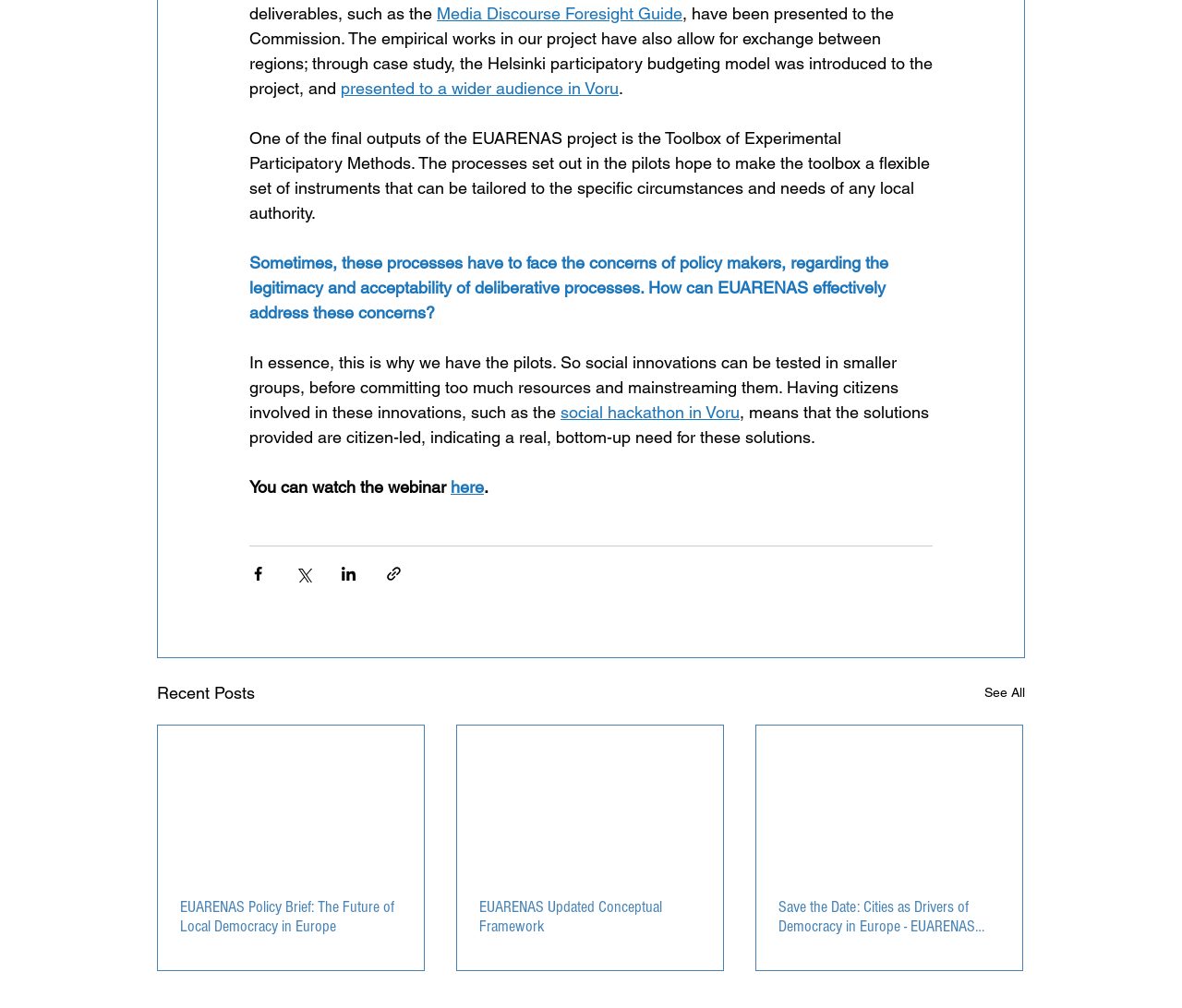Can you pinpoint the bounding box coordinates for the clickable element required for this instruction: "See all recent posts"? The coordinates should be four float numbers between 0 and 1, i.e., [left, top, right, bottom].

[0.833, 0.674, 0.867, 0.7]